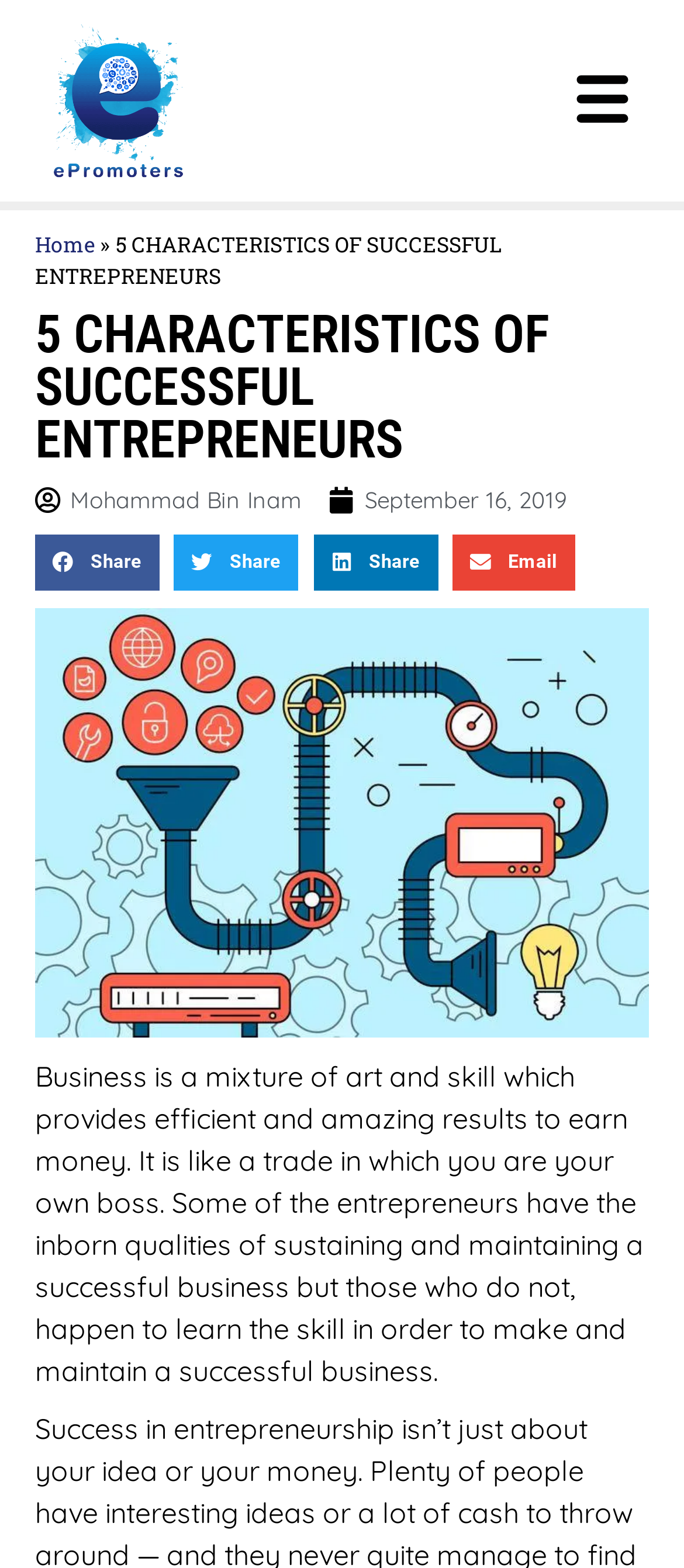Give a short answer to this question using one word or a phrase:
What is the purpose of the buttons below the article?

Share on social media